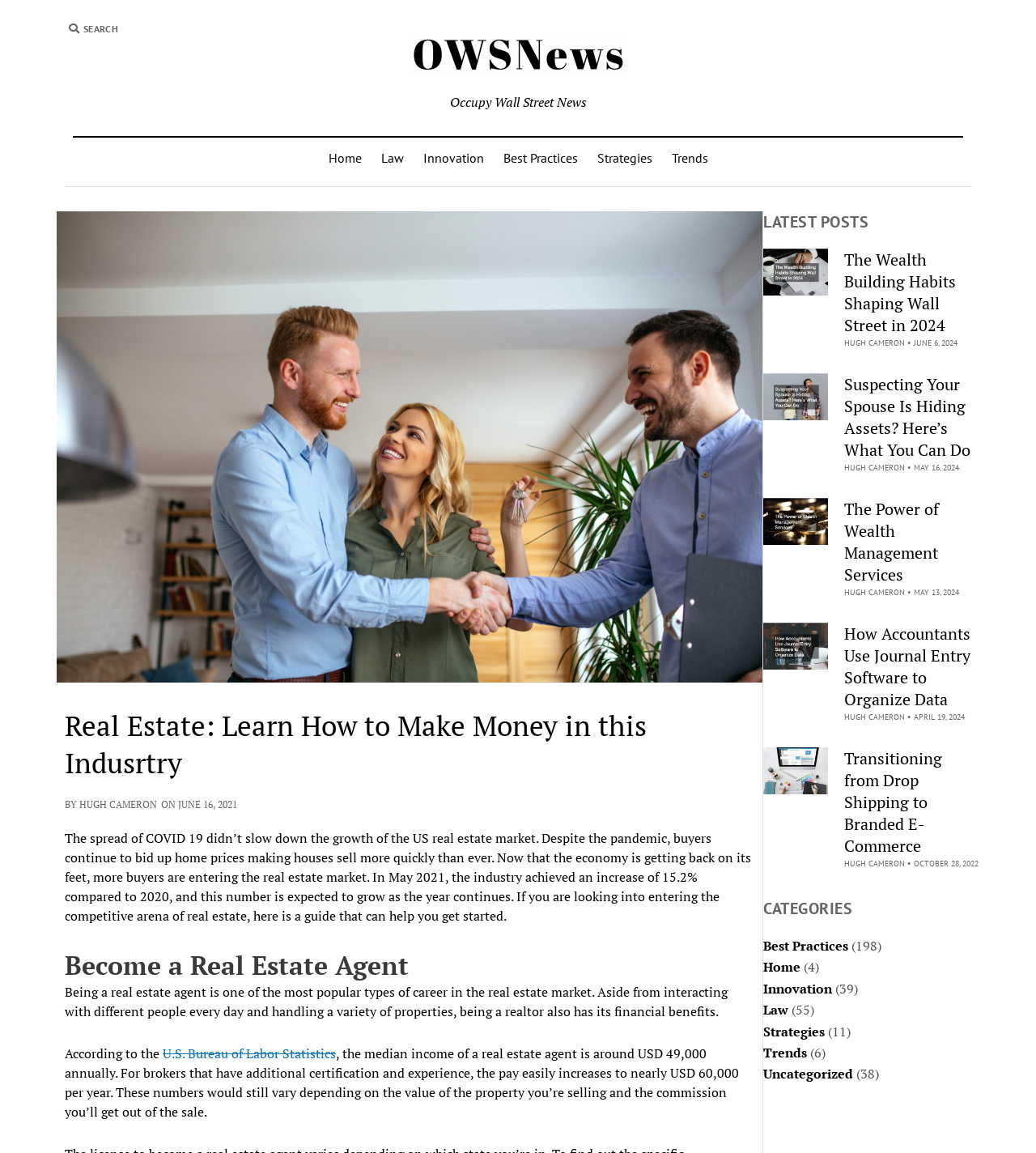Find the bounding box of the UI element described as: "parent_node: Search name="s" placeholder="SEARCH"". The bounding box coordinates should be given as four float values between 0 and 1, i.e., [left, top, right, bottom].

[0.077, 0.02, 0.133, 0.03]